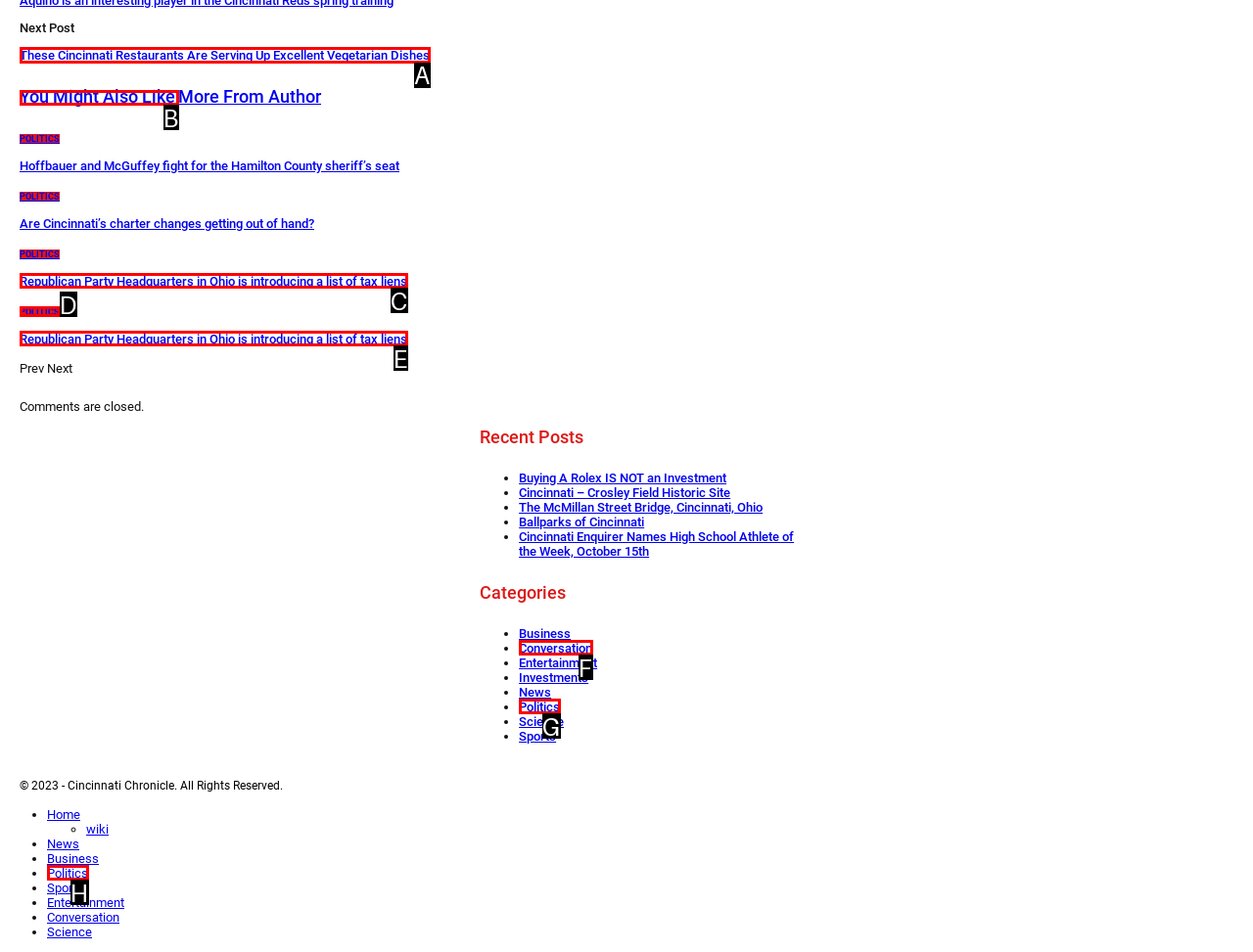Determine which HTML element I should select to execute the task: Read the article 'These Cincinnati Restaurants Are Serving Up Excellent Vegetarian Dishes'
Reply with the corresponding option's letter from the given choices directly.

A